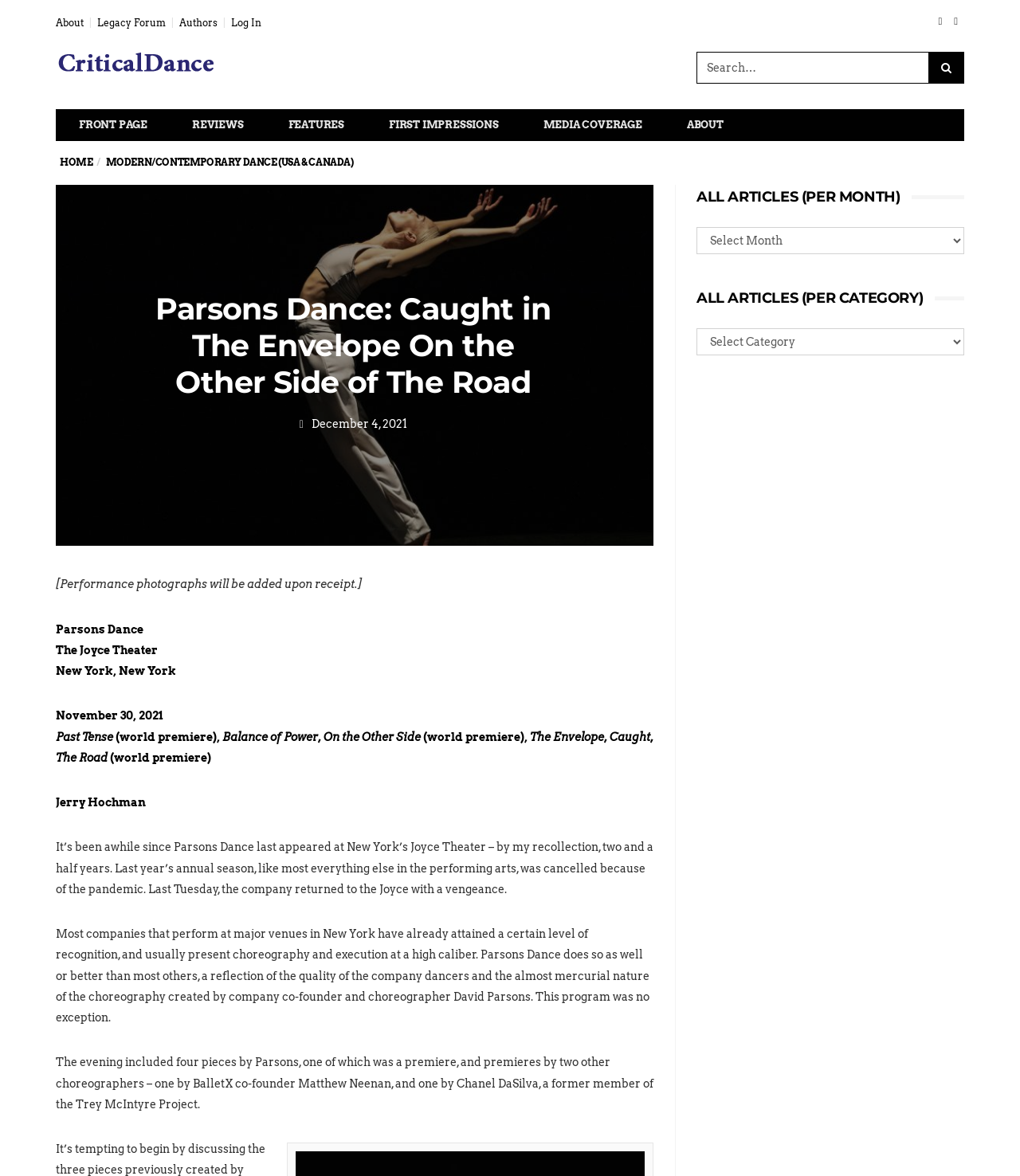Articulate a complete and detailed caption of the webpage elements.

This webpage is about a dance company, Parsons Dance, and their performance at the Joyce Theater in New York. At the top of the page, there are several links to different sections of the website, including "About", "Legacy Forum", "Authors", and "Log In". There are also two social media links and a search bar with a magnifying glass icon.

Below the top navigation, there is a header section with a link to the website's homepage, "CriticalDance", and an image of the website's logo. There are also several links to different categories, including "REVIEWS", "FEATURES", and "MEDIA COVERAGE".

The main content of the page is a review of Parsons Dance's performance, which includes a heading with the title of the review, "Parsons Dance: Caught in The Envelope On the Other Side of The Road". Below the heading, there is a date, "December 4, 2021", and an image.

The review itself is divided into several paragraphs, which discuss the performance and the company's return to the Joyce Theater after a two-and-a-half-year absence. The text mentions the quality of the company's dancers and the choreography, as well as the premiere of a new piece.

To the right of the main content, there is a sidebar with several headings, including "ALL ARTICLES (PER MONTH)" and "ALL ARTICLES (PER CATEGORY)". There are also two dropdown menus, one for selecting articles by month and one for selecting articles by category.

At the bottom of the page, there is a complementary section with additional information or links.